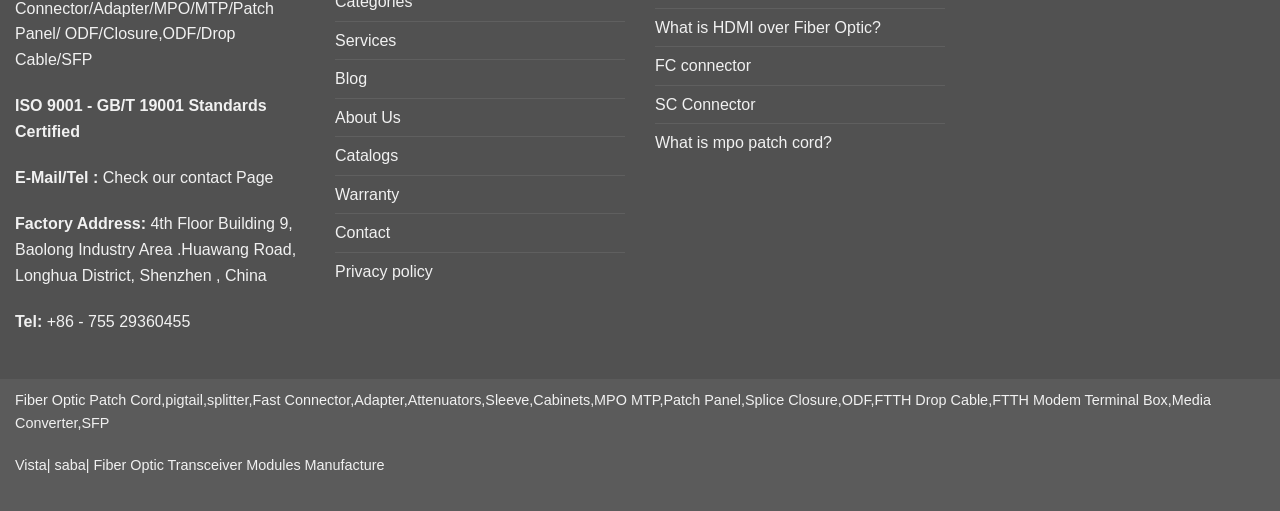Find and indicate the bounding box coordinates of the region you should select to follow the given instruction: "Contact the author via email".

None